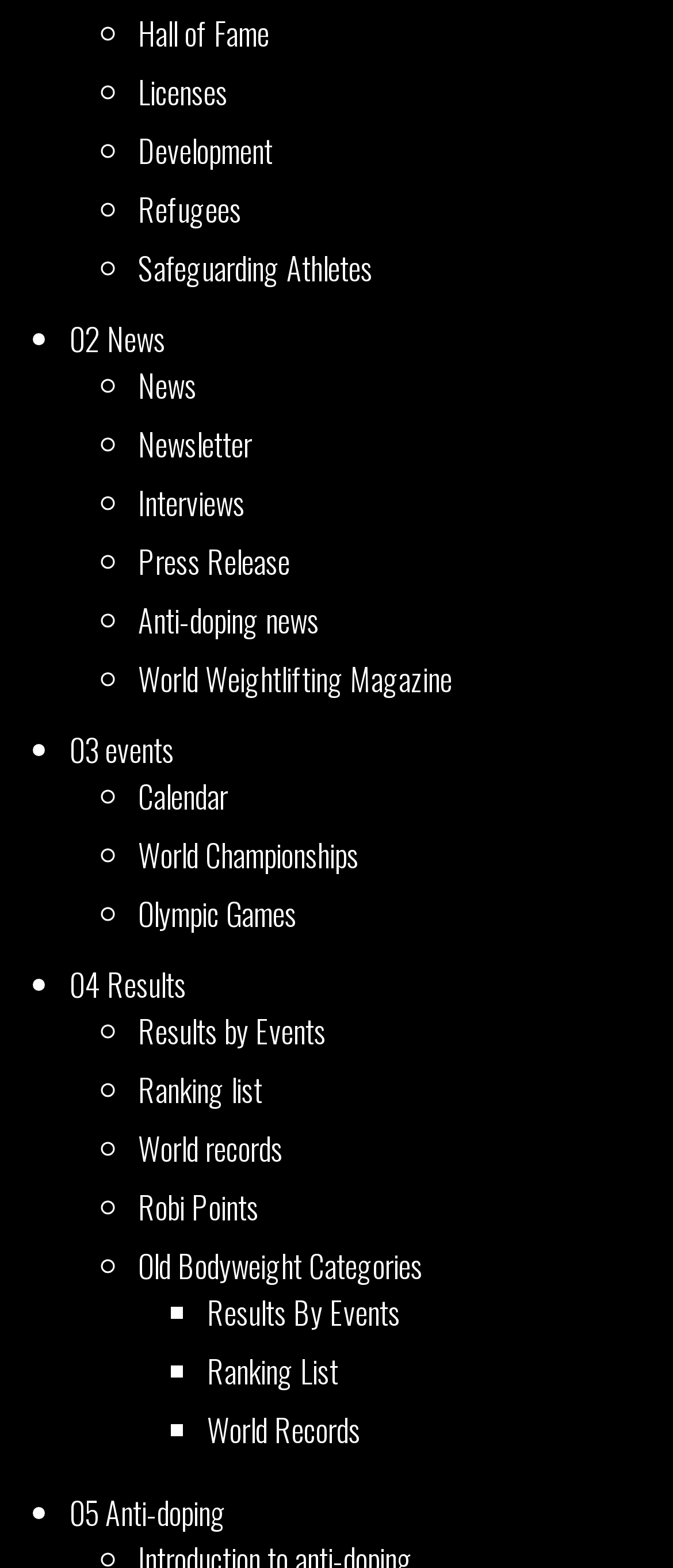Show the bounding box coordinates of the element that should be clicked to complete the task: "Check Results by Events".

[0.205, 0.643, 0.485, 0.672]